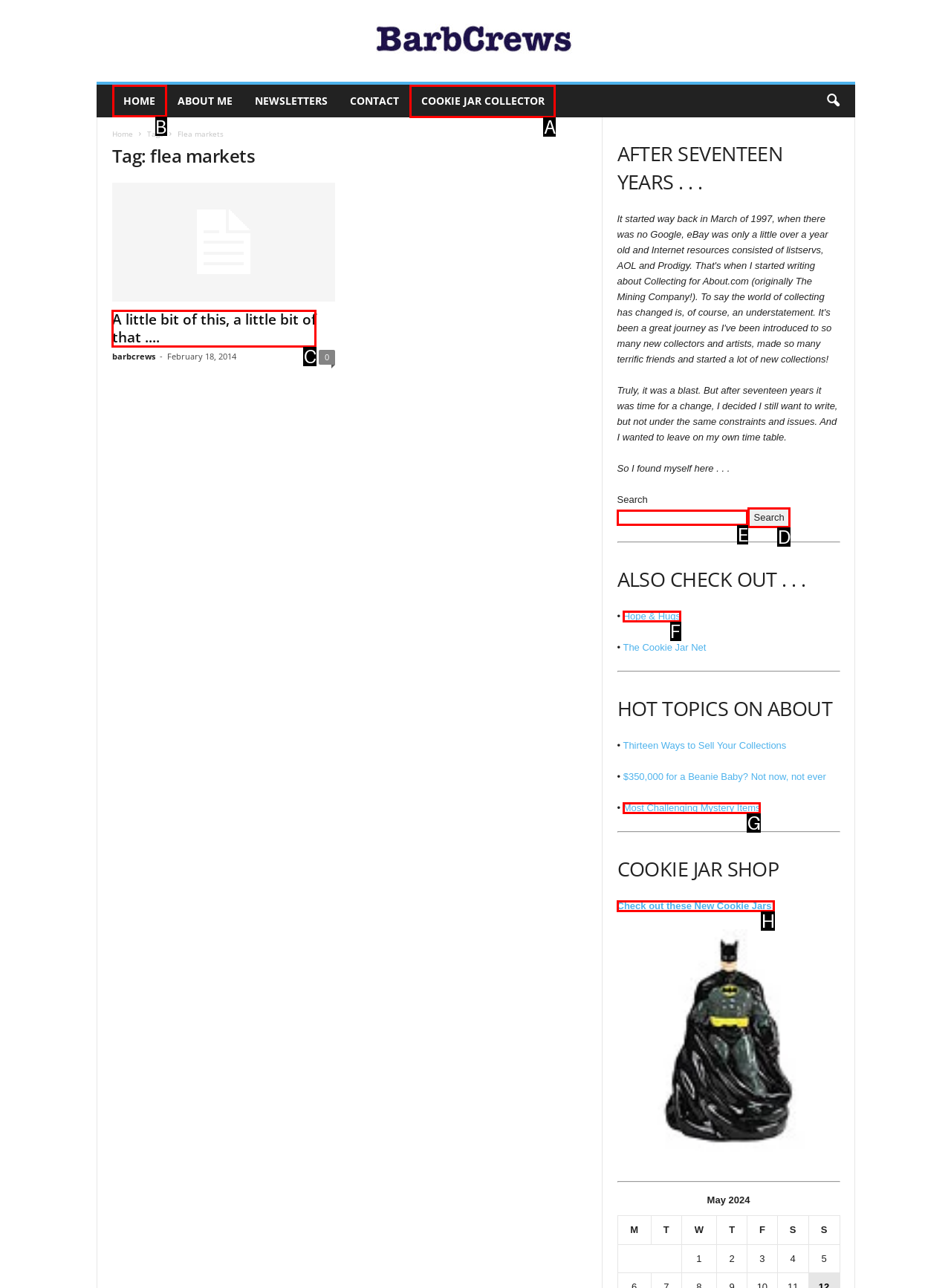Select the appropriate letter to fulfill the given instruction: Click on the 'HOME' link
Provide the letter of the correct option directly.

B